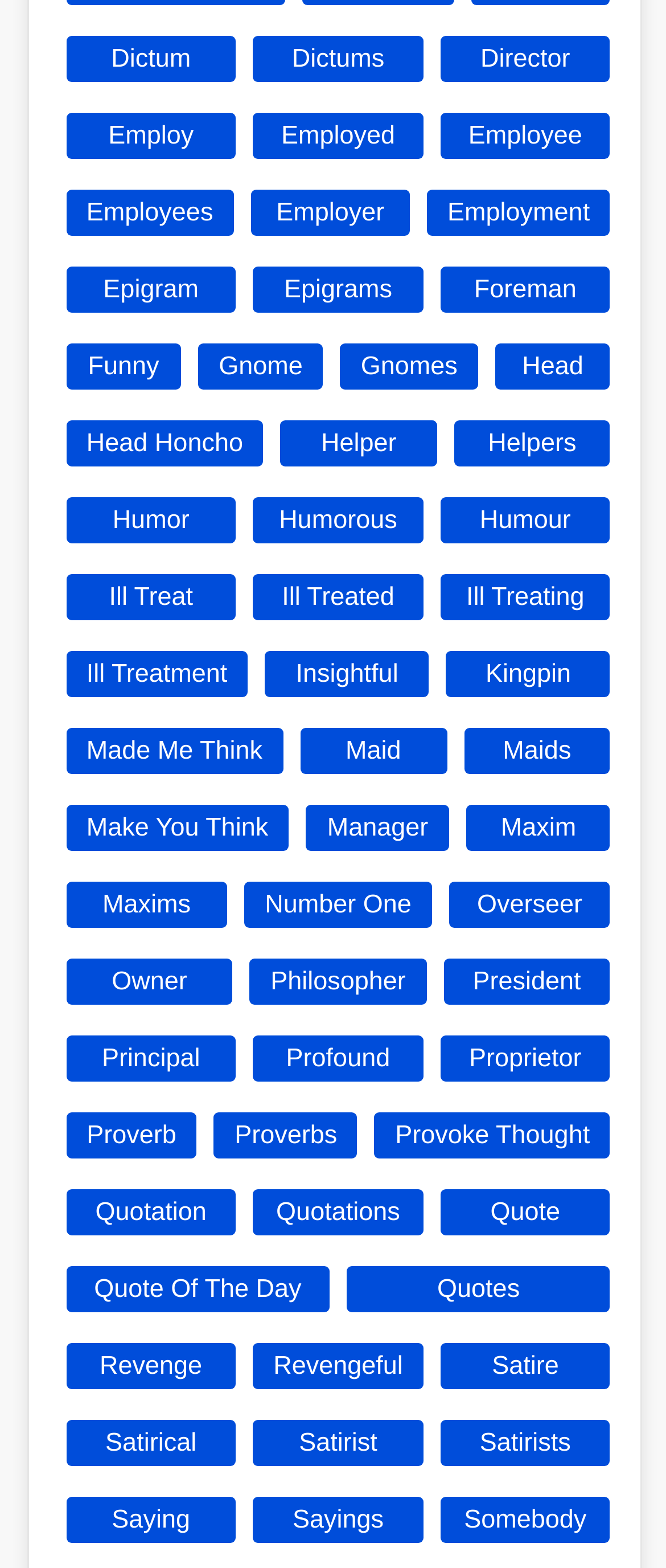Locate the bounding box coordinates of the clickable region to complete the following instruction: "explore Humor."

[0.099, 0.317, 0.354, 0.347]